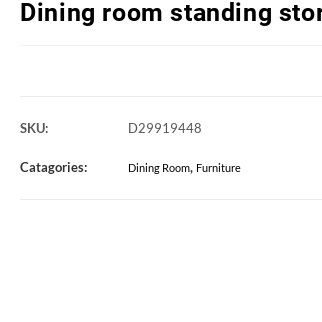What is the purpose of the product presentation?
Please give a detailed and elaborate explanation in response to the question.

The caption states that the succinct presentation emphasizes essential product details, making it easy for customers to understand the item’s specifications and categories at a glance, implying that the purpose of the product presentation is to provide customers with a quick and easy understanding of the product.